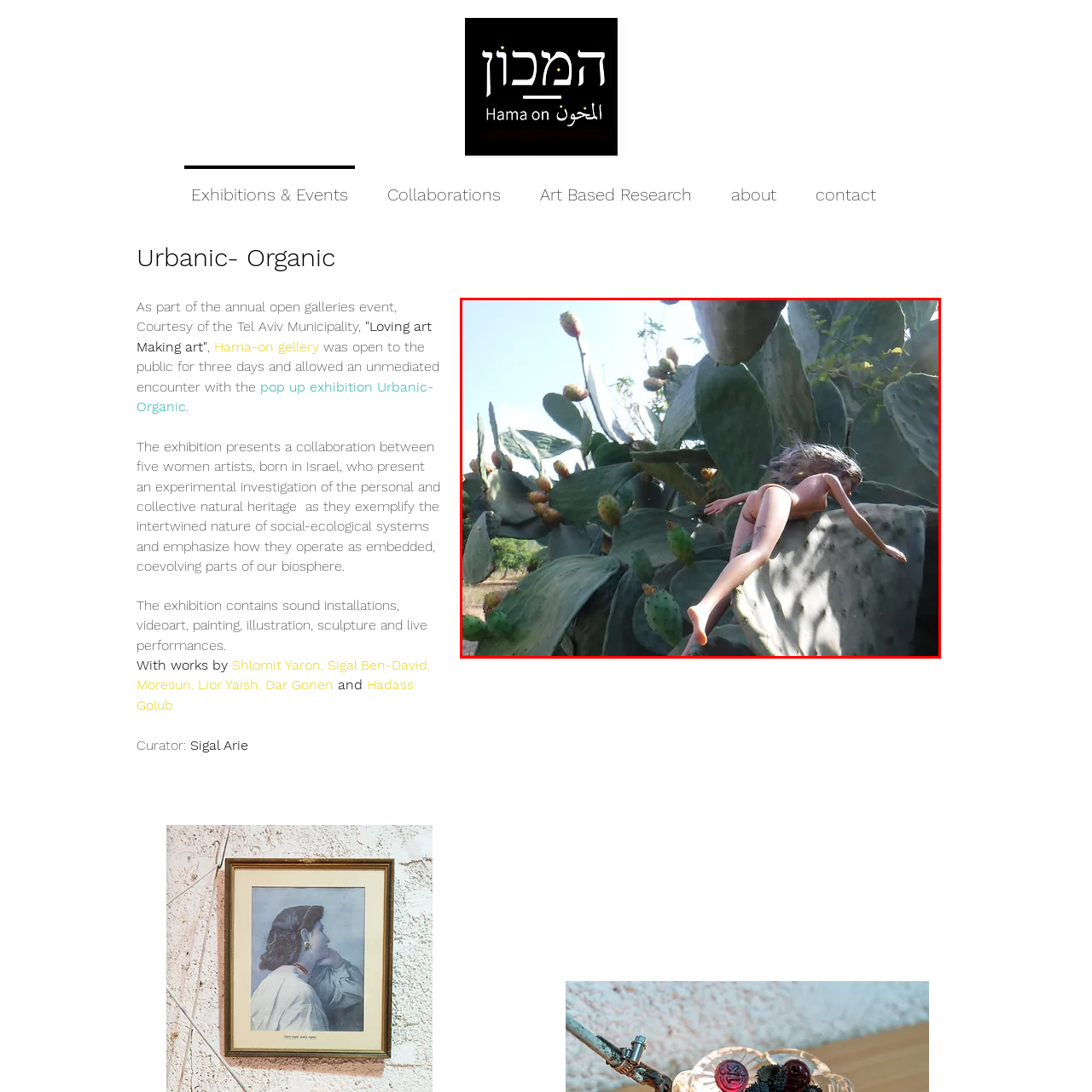Offer a detailed description of the content within the red-framed image.

The image portrays a striking scene where a doll is positioned among the vivid green pads of a cactus. The doll appears to be laid back against the cactus, suggesting a playful or surreal interaction with the natural environment. Sunlight casts a warm glow over the scene, highlighting the doll's features and the spiky textures of the cactus. The inclusion of prickly pear fruit adds color and depth to the composition, creating a contrast between the soft, human-like form and the rugged, natural elements surrounding it. This juxtaposition invites viewers to reflect on themes of nature, surrealism, and the playful intersection of artificiality and the organic world.